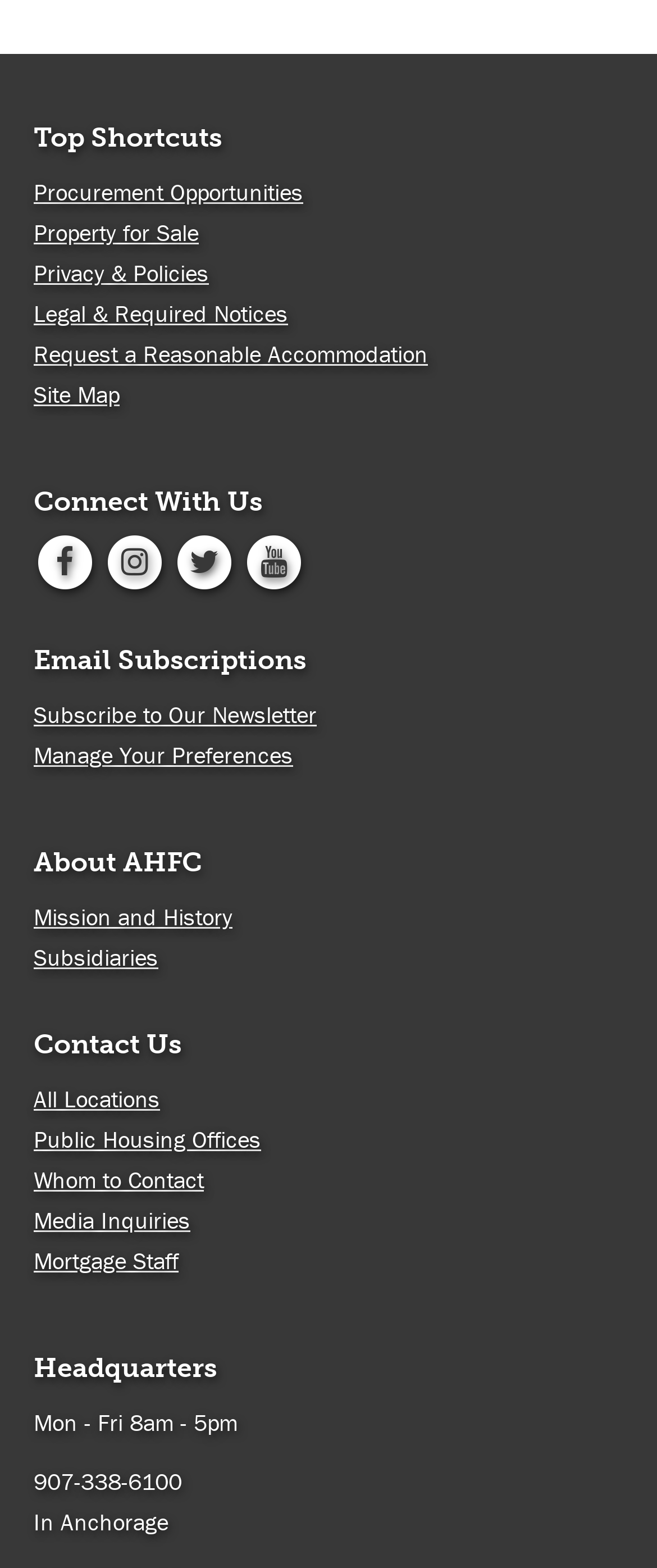Locate the bounding box coordinates of the element that should be clicked to fulfill the instruction: "Subscribe to the newsletter".

[0.051, 0.447, 0.482, 0.466]